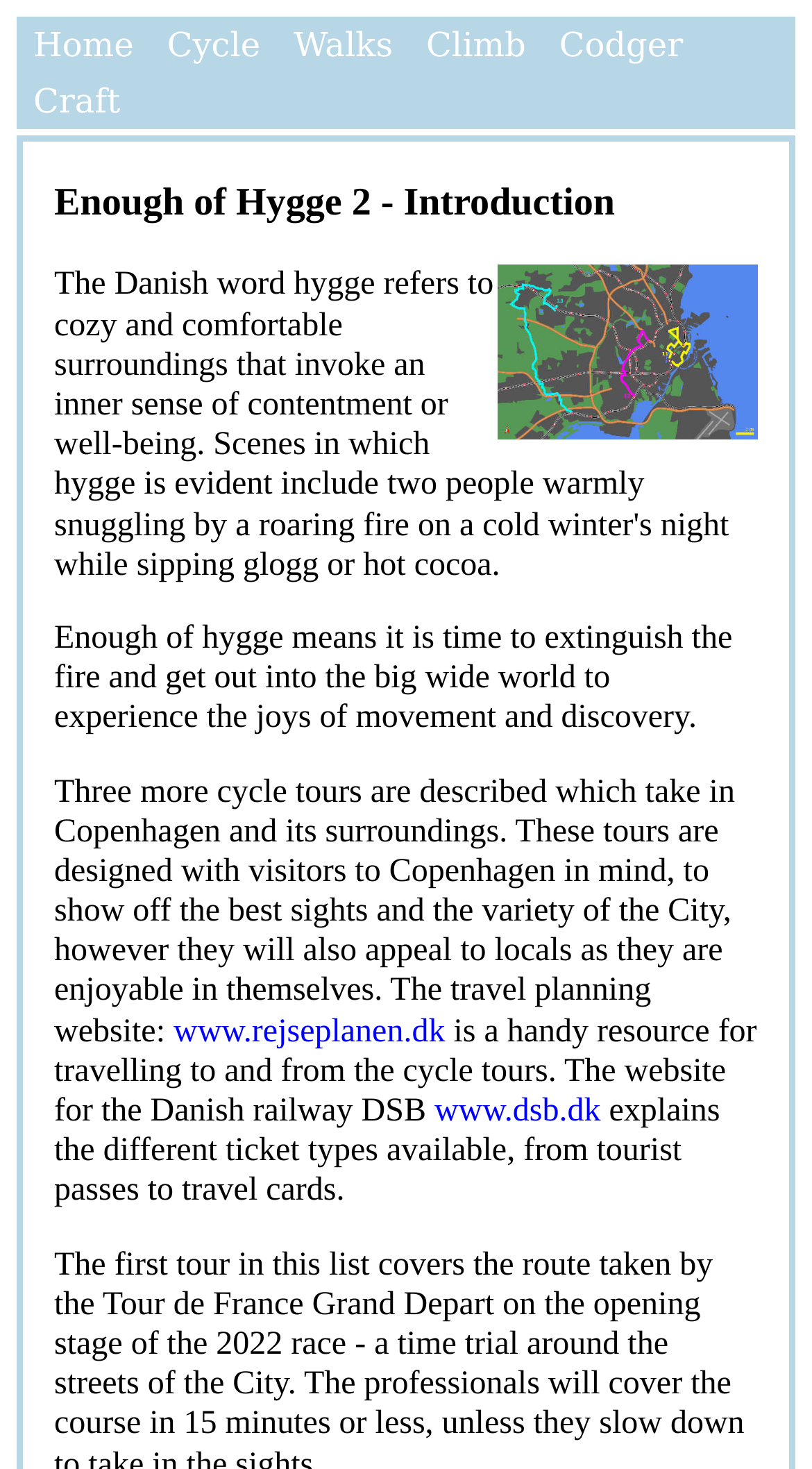Generate a comprehensive description of the contents of the webpage.

The webpage is about free guides to cycle tours of Copenhagen and its surroundings for visitors. At the top, there are five links: "Home", "Cycle", "Walks", "Climb", and "Codger", aligned horizontally across the page. Below these links, there is a heading "Enough of Hygge 2 - Introduction" that spans most of the page width.

To the right of the heading, there is an image of a map for the Copenhagen cycle tours. Below the heading, there are three paragraphs of text. The first paragraph introduces the concept of "Enough of hygge" and the importance of experiencing the joys of movement and discovery. The second paragraph describes three cycle tours that take in Copenhagen and its surroundings, designed for visitors to show off the best sights and the variety of the City. The third paragraph mentions a travel planning website, "www.rejseplanen.dk", as a handy resource for traveling to and from the cycle tours, and also mentions the website for the Danish railway DSB, "www.dsb.dk", which explains the different ticket types available.

There is also a link "Craft" located below the "Home" link, slightly offset to the right. Overall, the webpage has a simple and organized layout, with clear headings and concise text, making it easy to navigate and understand.